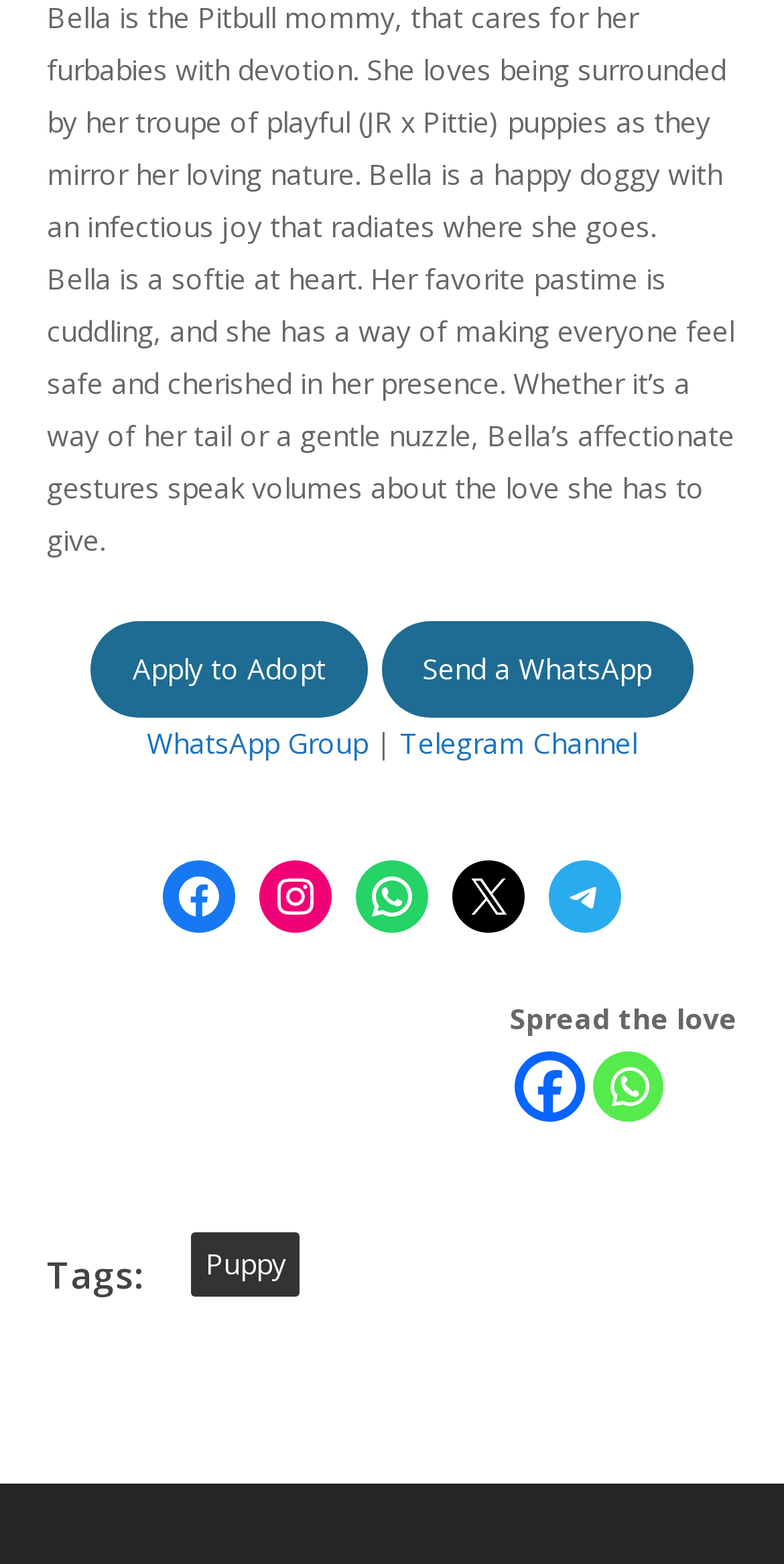Can you identify the bounding box coordinates of the clickable region needed to carry out this instruction: 'Follow on Facebook'? The coordinates should be four float numbers within the range of 0 to 1, stated as [left, top, right, bottom].

[0.208, 0.55, 0.3, 0.597]